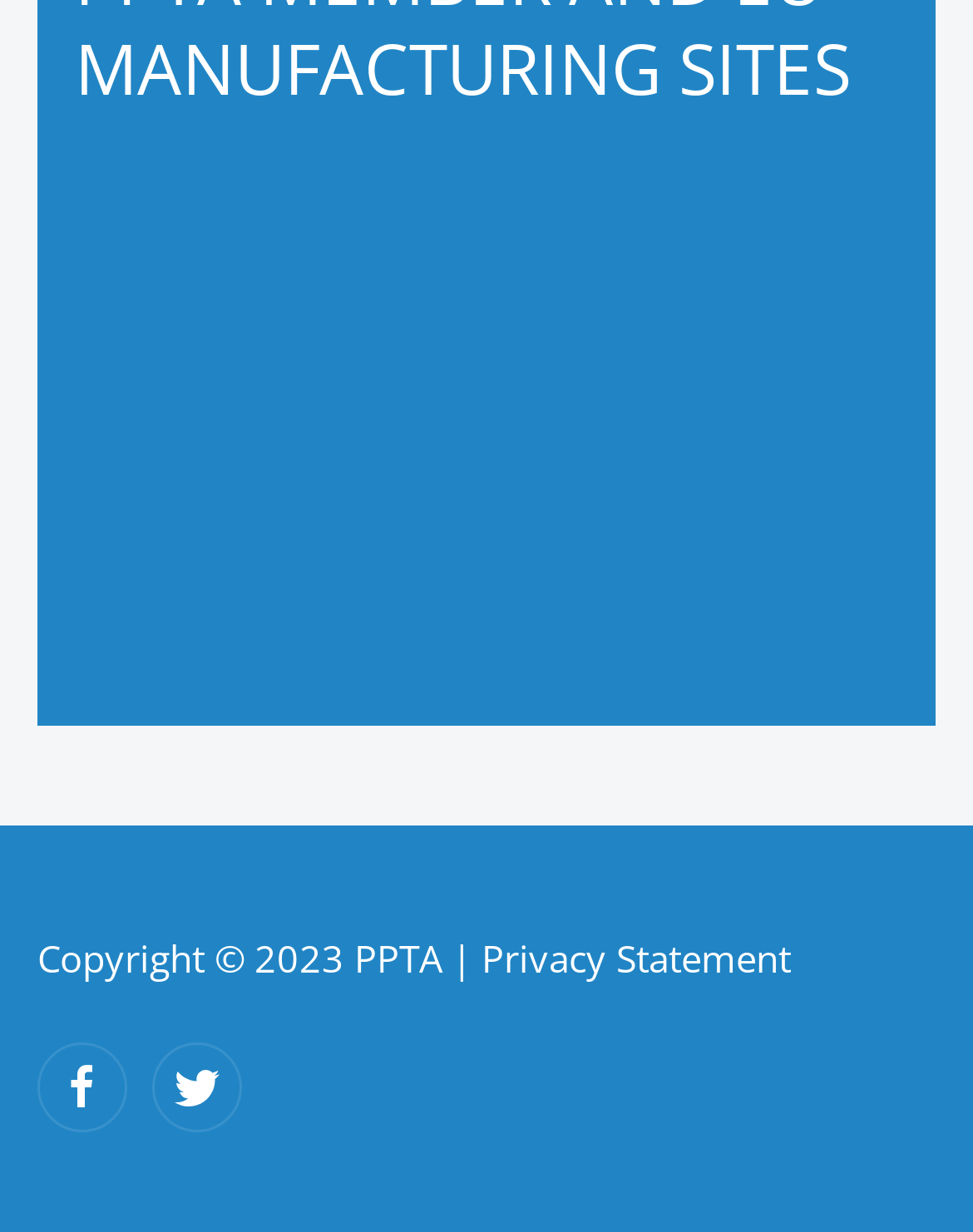Identify the bounding box coordinates of the HTML element based on this description: "Privacy Statement".

[0.495, 0.758, 0.813, 0.799]